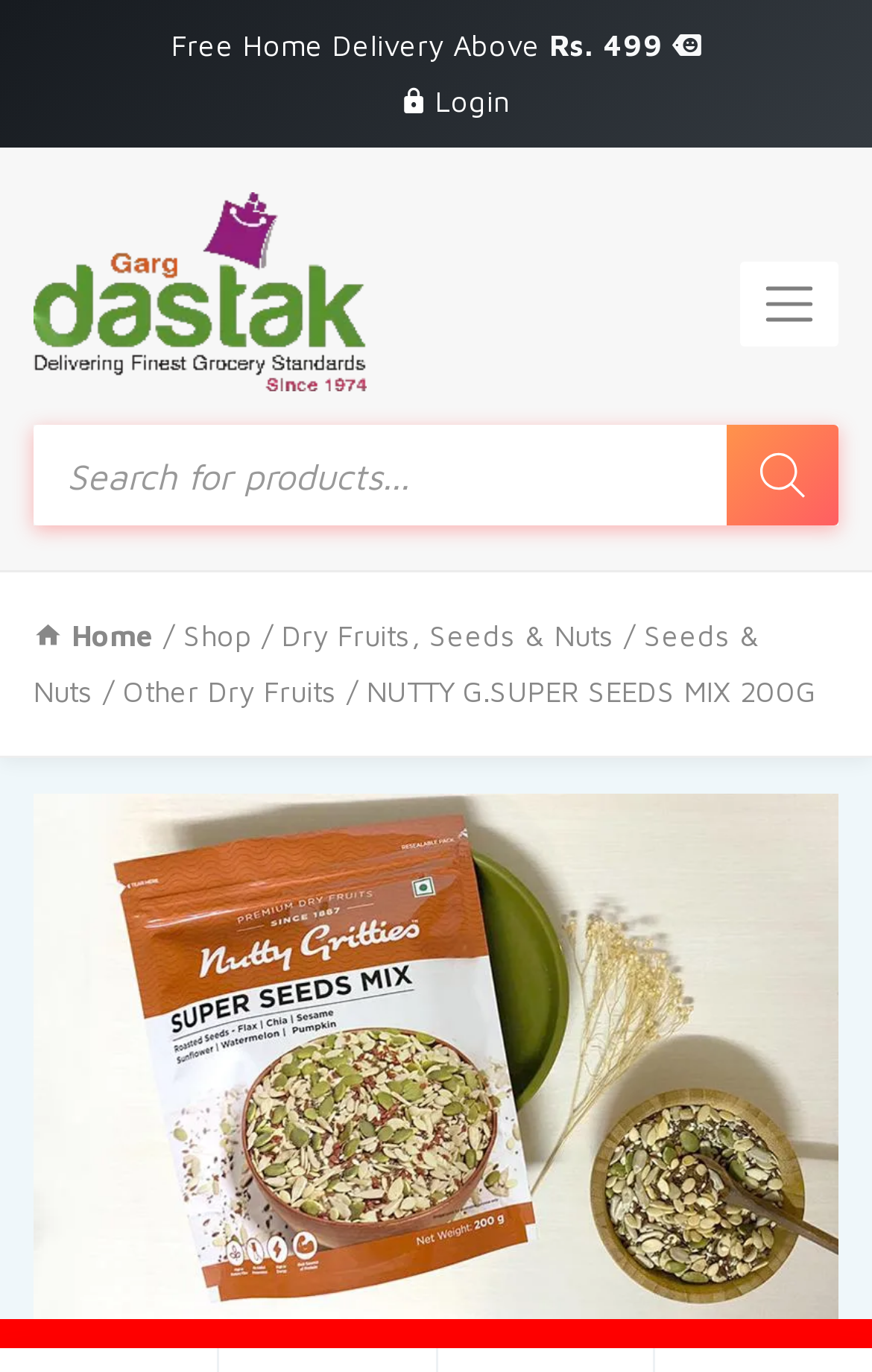What is the purpose of the button with the text 'Toggle navigation'?
Offer a detailed and full explanation in response to the question.

I determined the answer by looking at the button element with the text 'Toggle navigation'. The 'expanded' property of this element is set to 'False', suggesting that the button is used to toggle the navigation menu between an expanded and collapsed state.